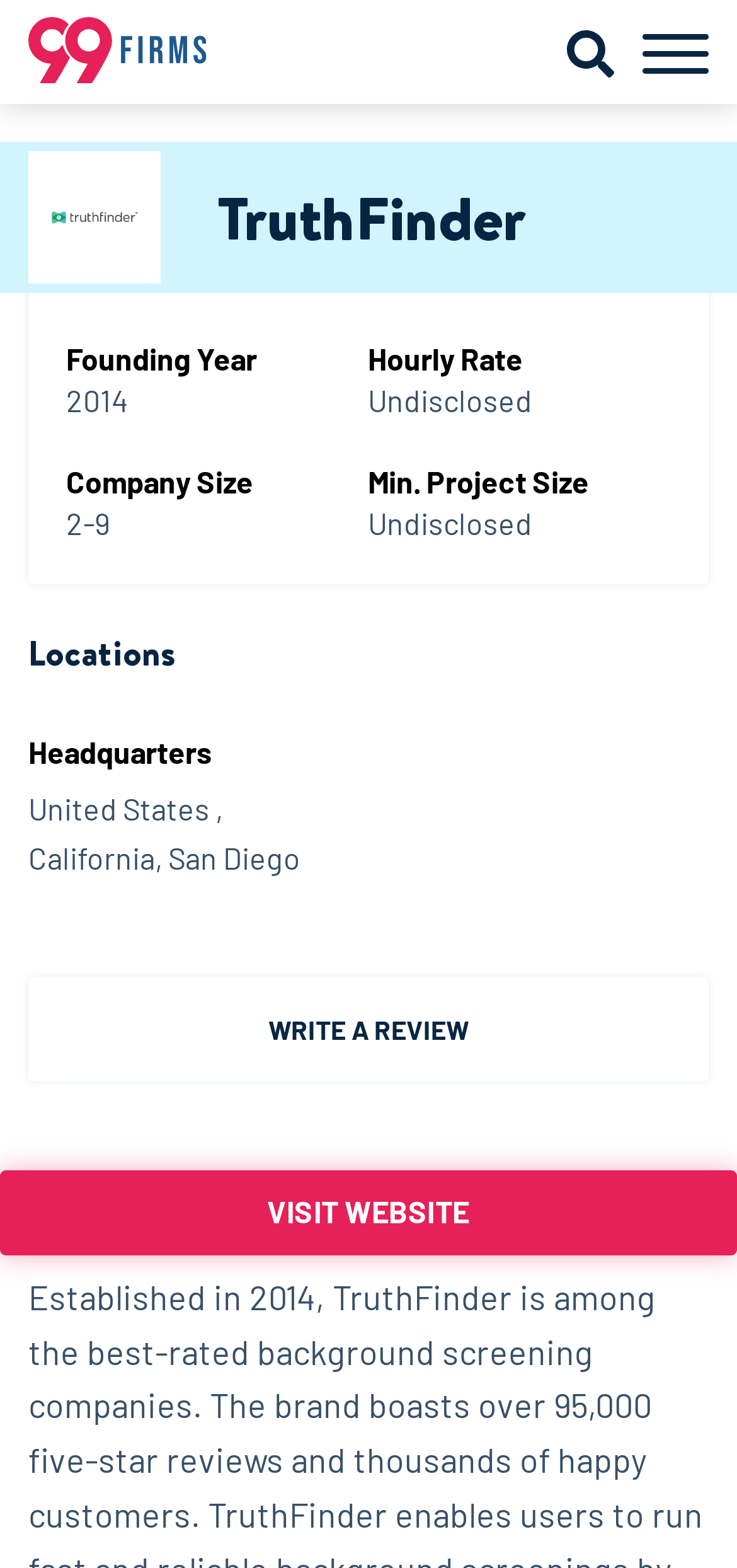Please specify the coordinates of the bounding box for the element that should be clicked to carry out this instruction: "Write a review". The coordinates must be four float numbers between 0 and 1, formatted as [left, top, right, bottom].

[0.062, 0.029, 0.938, 0.069]